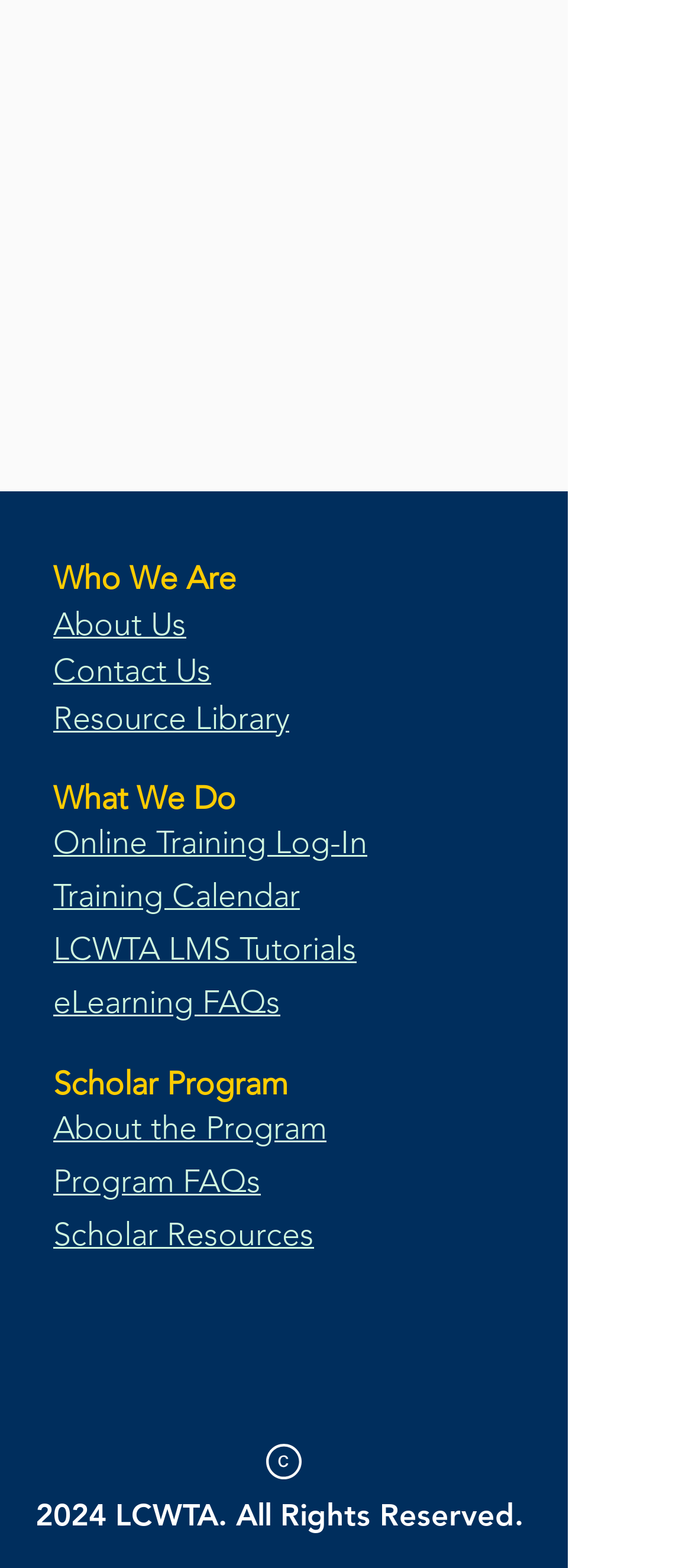How many links are there under 'About Us'?
Please provide a comprehensive answer based on the information in the image.

There is 1 link under 'About Us', which is the 'About Us' link itself, located under the 'About Us' heading element with a bounding box coordinate of [0.077, 0.385, 0.272, 0.411].